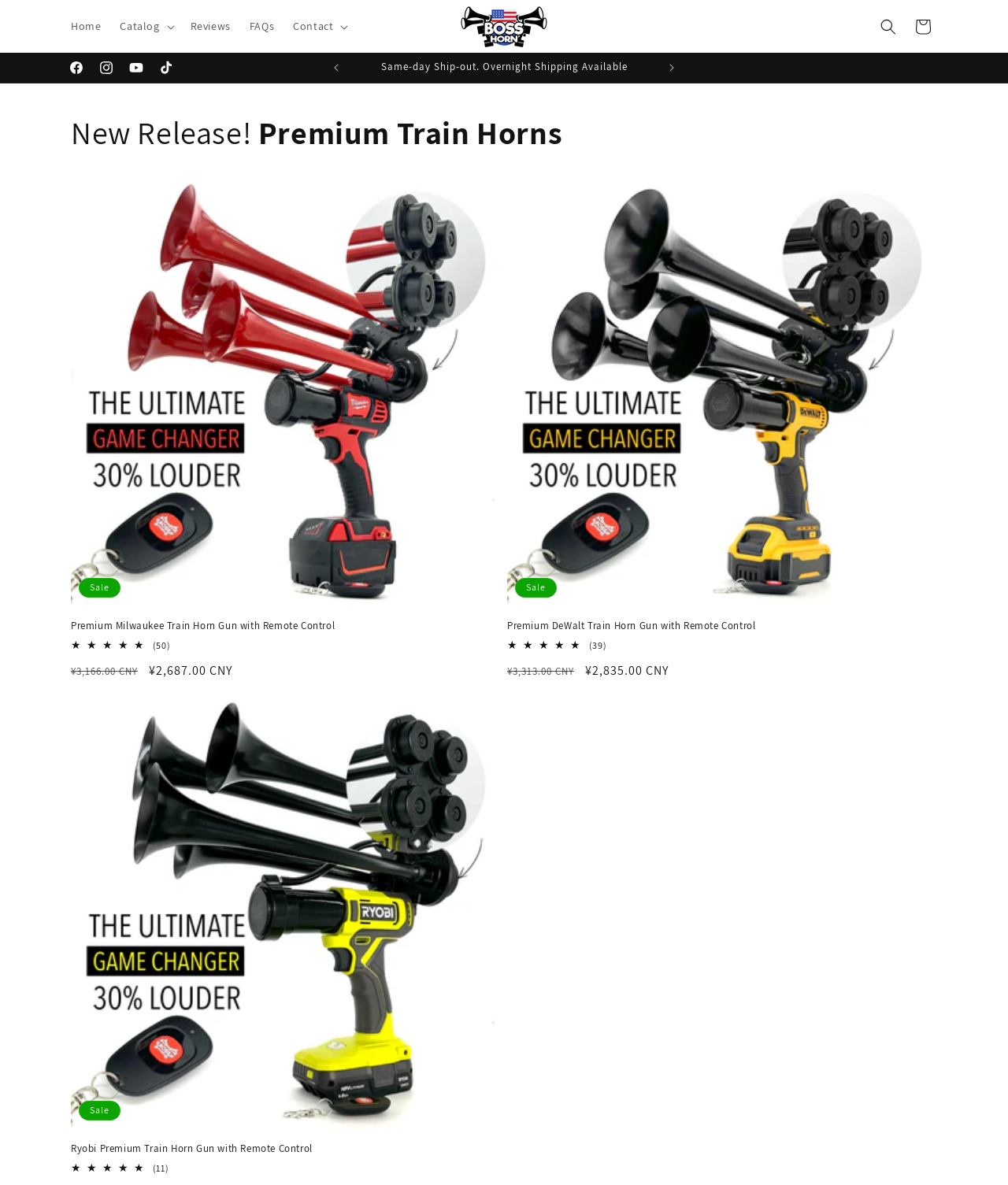Please determine the bounding box coordinates of the element's region to click for the following instruction: "View the 'BossHorn' product".

[0.451, 0.0, 0.549, 0.045]